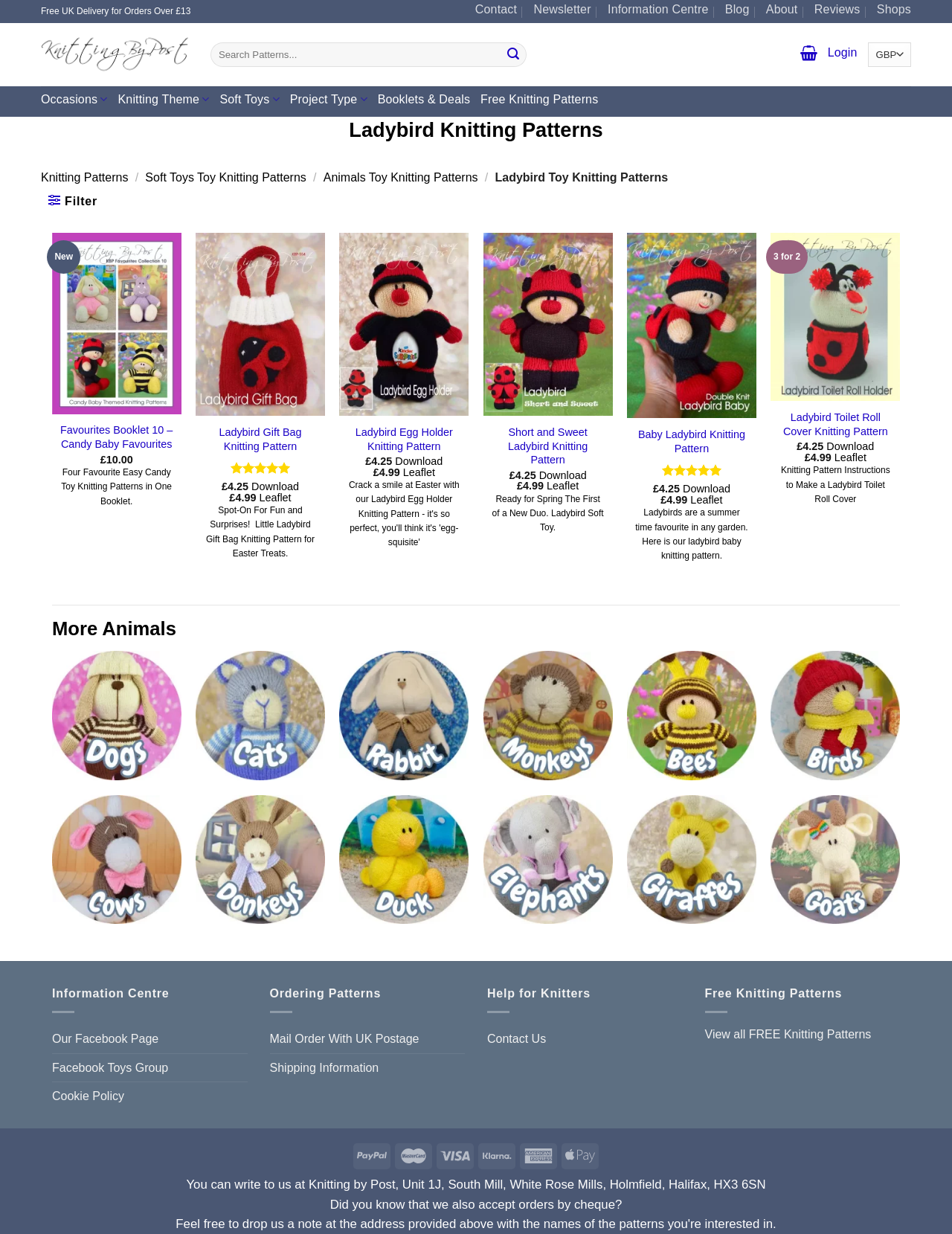Give a detailed explanation of the elements present on the webpage.

The webpage is about Ladybird Toy Knitting Patterns, specifically showcasing various knitting patterns for soft toys and other items. At the top, there is a navigation menu with links to "Contact", "Newsletter", "Information Centre", "Blog", "About", "Reviews", and "Shops". Below this, there is a search bar with a submit button.

On the left side, there is a menu with links to "Occasions", "Knitting Theme", "Soft Toys", "Project Type", "Booklets & Deals", and "Free Knitting Patterns". Above this menu, there is a heading that reads "Ladybird Knitting Patterns".

The main content of the webpage is a table layout that displays various knitting patterns. Each pattern is presented with an image, a title, a price, and a short description. There are four patterns displayed on the page, including "Favourites Booklet 10 - Candy Baby Favourites", "Ladybird Gift Bag Knitting Pattern", "Ladybird Egg Holder Knitting Pattern", and "Short and Sweet Ladybird Knitting Pattern". Each pattern has a "Download" or "Leaflet" option, and some have a rating displayed as an image.

The patterns are arranged in a grid-like structure, with two columns and multiple rows. The images of the patterns are displayed on the left side of each row, with the corresponding text and prices on the right side. The webpage has a clean and organized layout, making it easy to navigate and find specific knitting patterns.